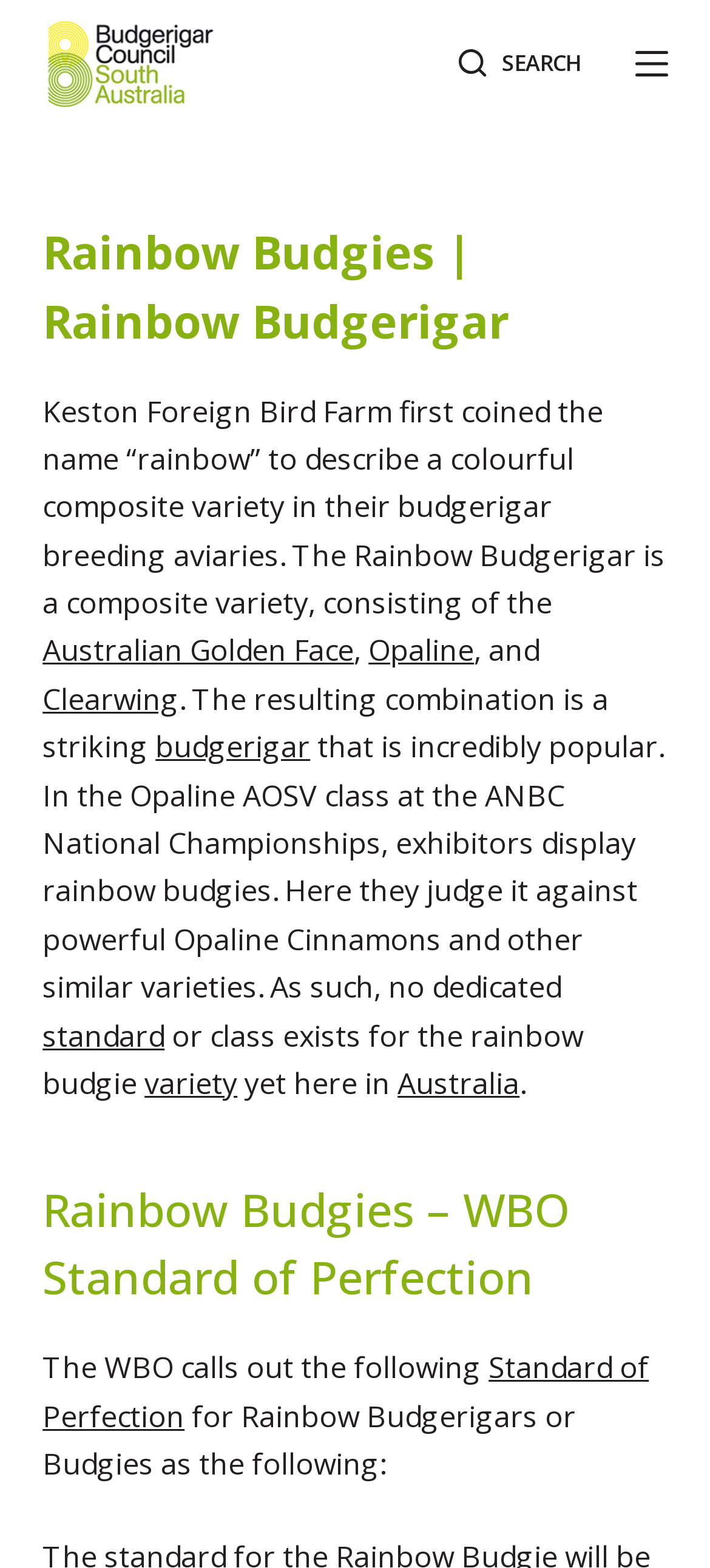Offer a thorough description of the webpage.

The webpage is about Rainbow Budgies, a type of budgerigar. At the top left corner, there is a link to "Skip to content". Next to it, there is a link to "The Budgerigar Council of South Australia" with an accompanying image. On the top right corner, there are two buttons: "Search" and "Menu". 

When the "Menu" button is clicked, a dropdown menu appears with a heading "Rainbow Budgies | Rainbow Budgerigar". Below the heading, there is a paragraph of text explaining that the term "rainbow" was coined by Keston Foreign Bird Farm to describe a colorful composite variety of budgerigar. The text also mentions that the Rainbow Budgerigar is a composite of the Australian Golden Face, Opaline, and Clearwing varieties.

The text continues to explain that the resulting combination is a striking budgerigar that is incredibly popular. It also mentions that exhibitors display rainbow budgies in the Opaline AOSV class at the ANBC National Championships, where they are judged against powerful Opaline Cinnamons and other similar varieties.

Further down, there is another heading "Rainbow Budgies – WBO Standard of Perfection". Below this heading, there is a paragraph of text explaining the WBO's Standard of Perfection for Rainbow Budgerigars or Budgies.